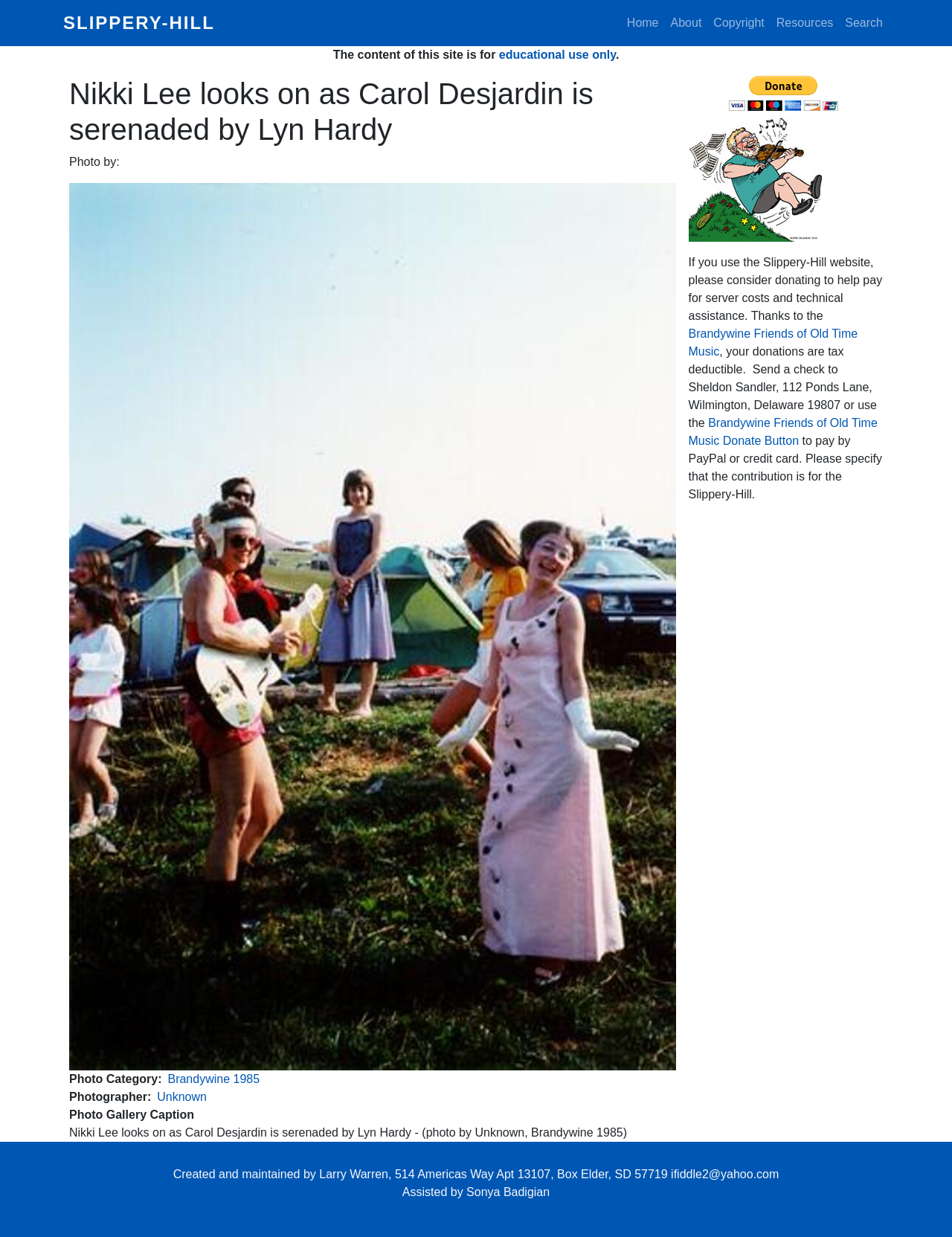What is the purpose of the Slippery-Hill website?
Analyze the screenshot and provide a detailed answer to the question.

The purpose of the Slippery-Hill website is for educational use only, as stated in the disclaimer at the top of the page, indicating that the content is intended for learning or research purposes.